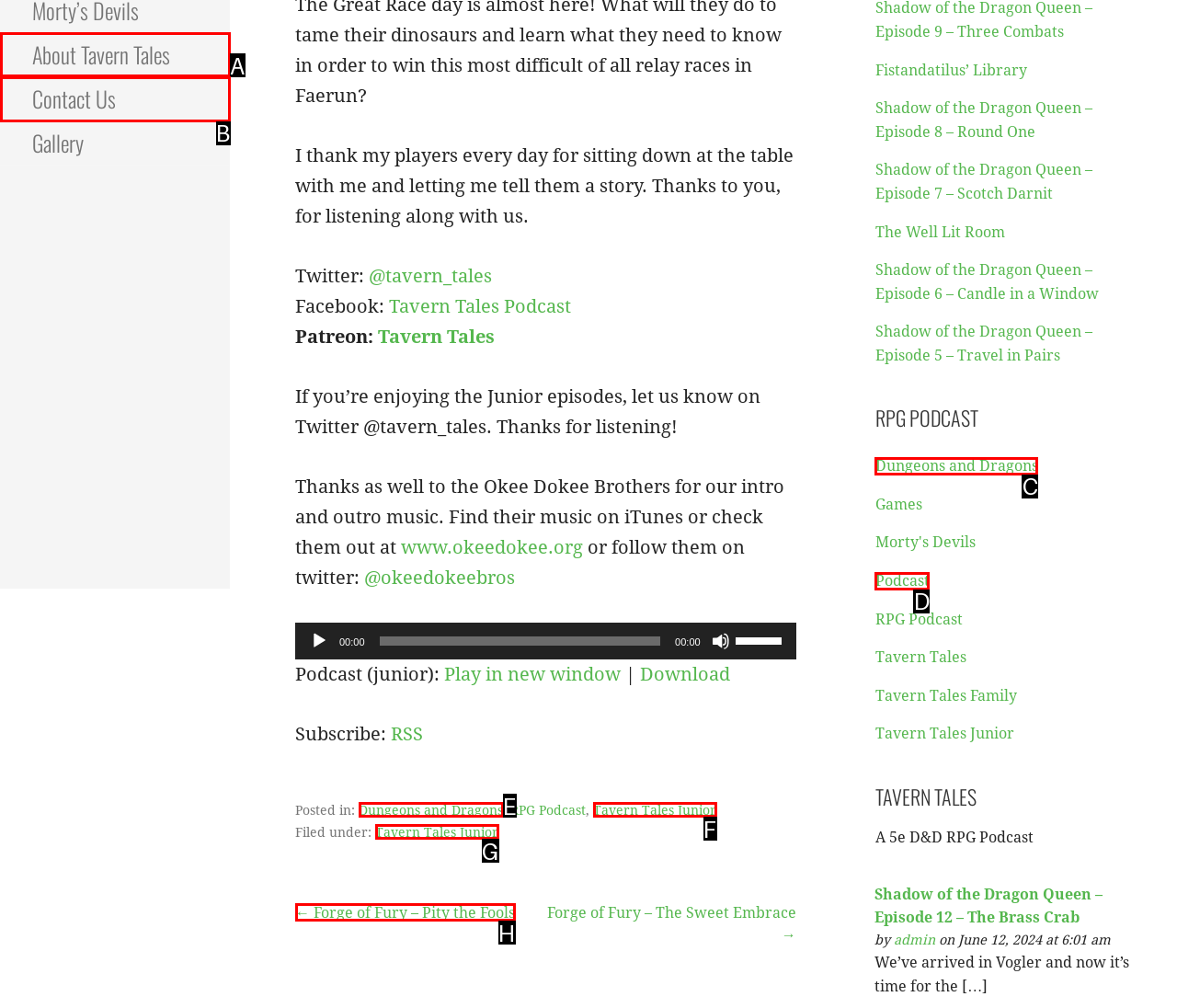Find the option that fits the given description: Contact Us
Answer with the letter representing the correct choice directly.

B